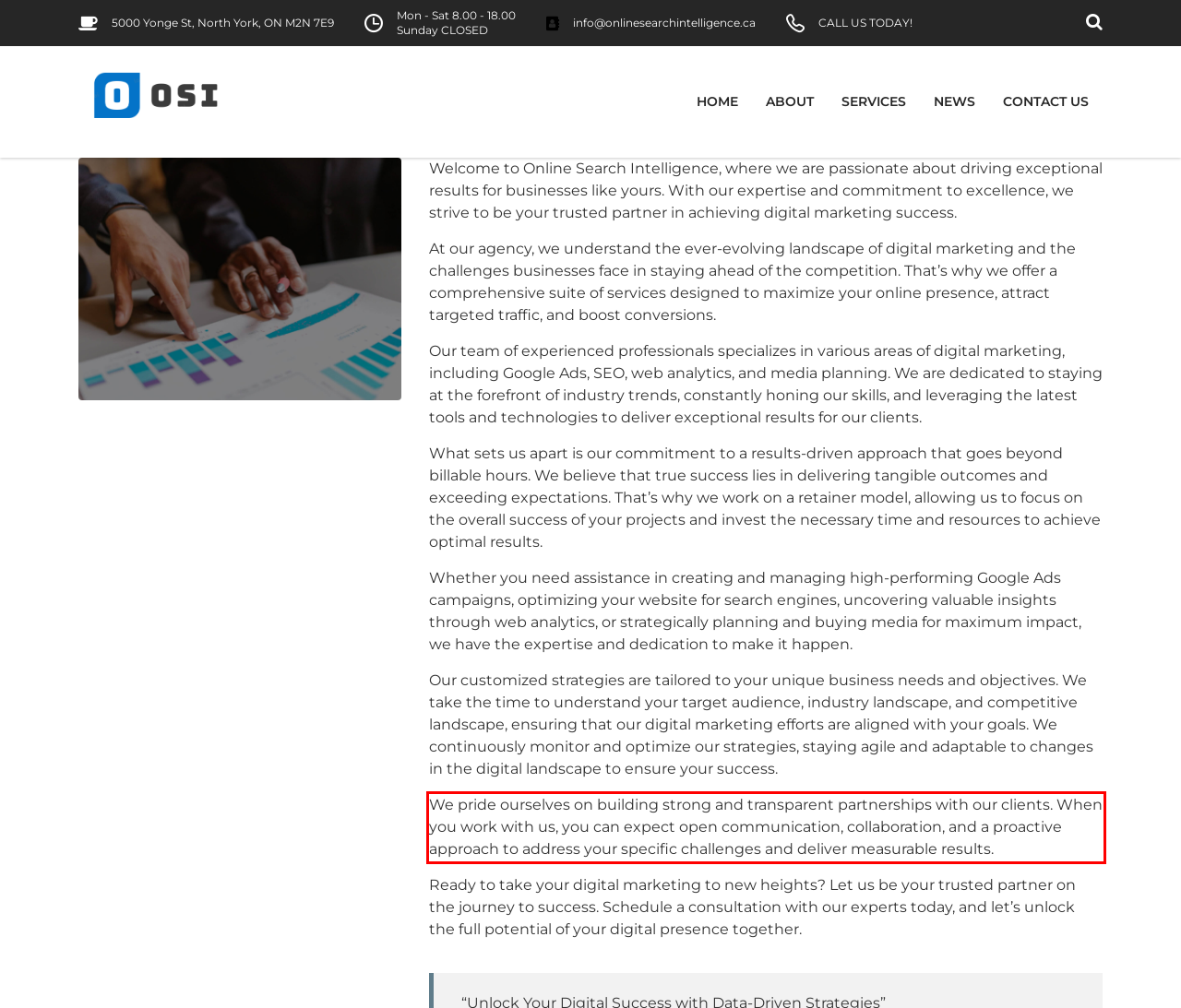Please identify and extract the text from the UI element that is surrounded by a red bounding box in the provided webpage screenshot.

We pride ourselves on building strong and transparent partnerships with our clients. When you work with us, you can expect open communication, collaboration, and a proactive approach to address your specific challenges and deliver measurable results.